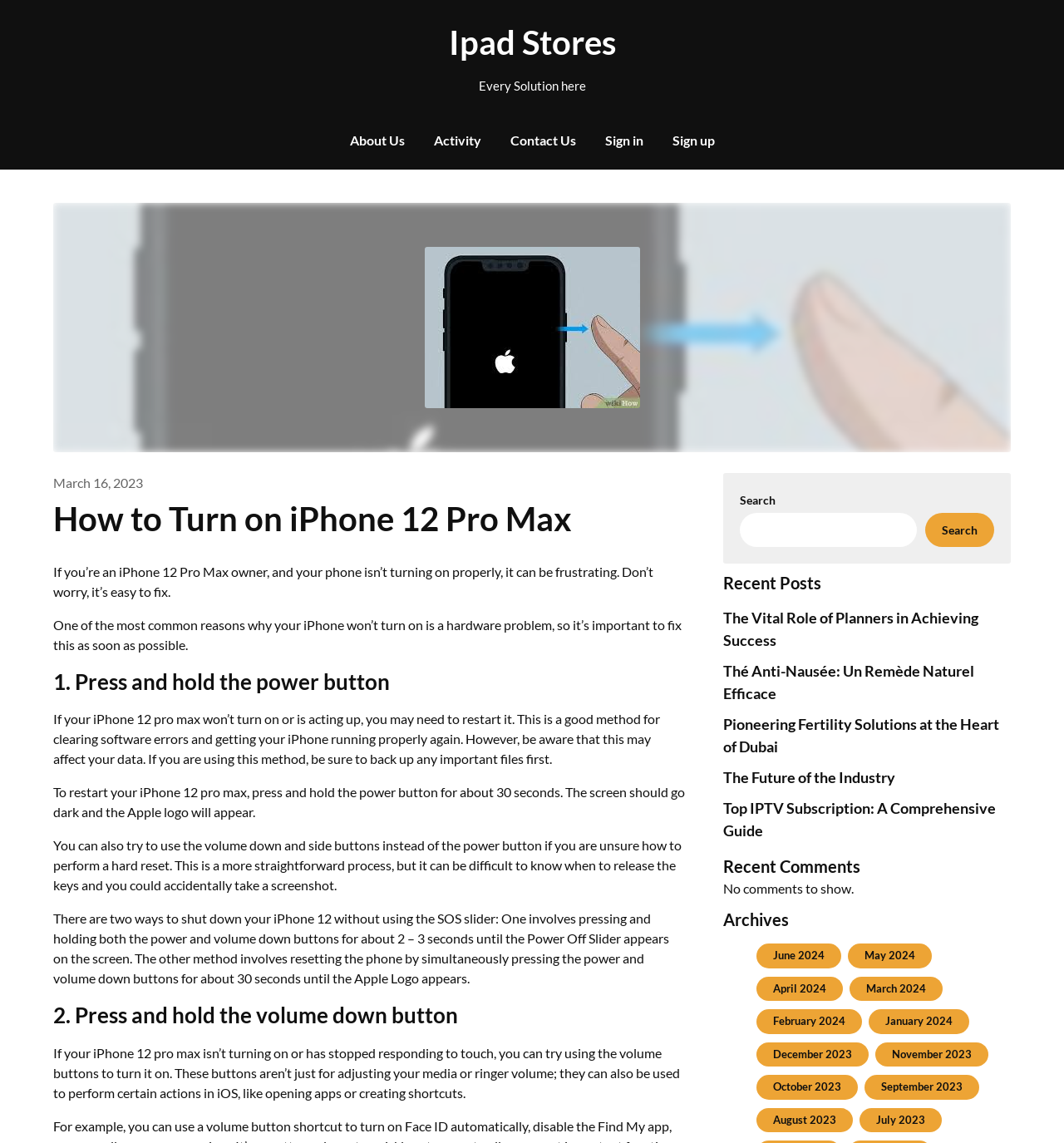Please indicate the bounding box coordinates for the clickable area to complete the following task: "Search for something". The coordinates should be specified as four float numbers between 0 and 1, i.e., [left, top, right, bottom].

[0.87, 0.448, 0.934, 0.478]